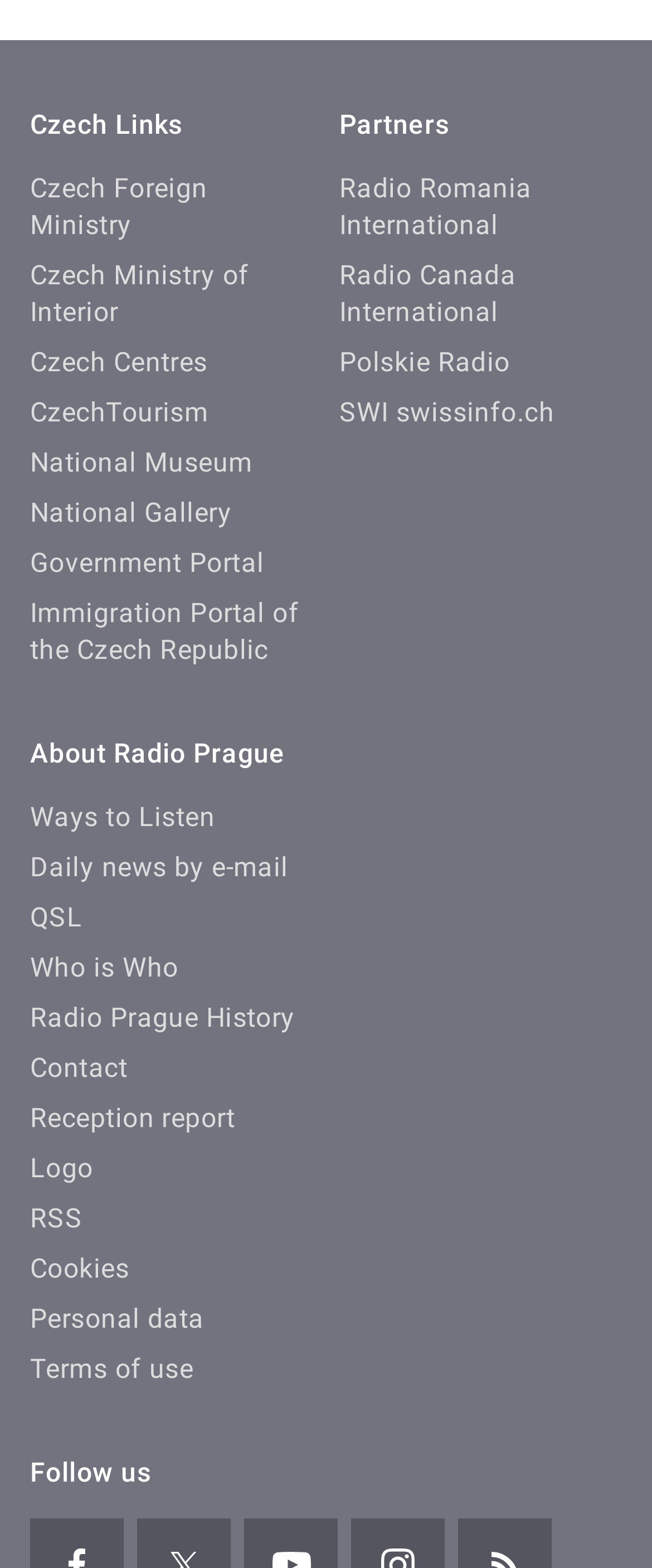Identify the bounding box coordinates for the UI element mentioned here: "Reception report". Provide the coordinates as four float values between 0 and 1, i.e., [left, top, right, bottom].

[0.046, 0.703, 0.361, 0.723]